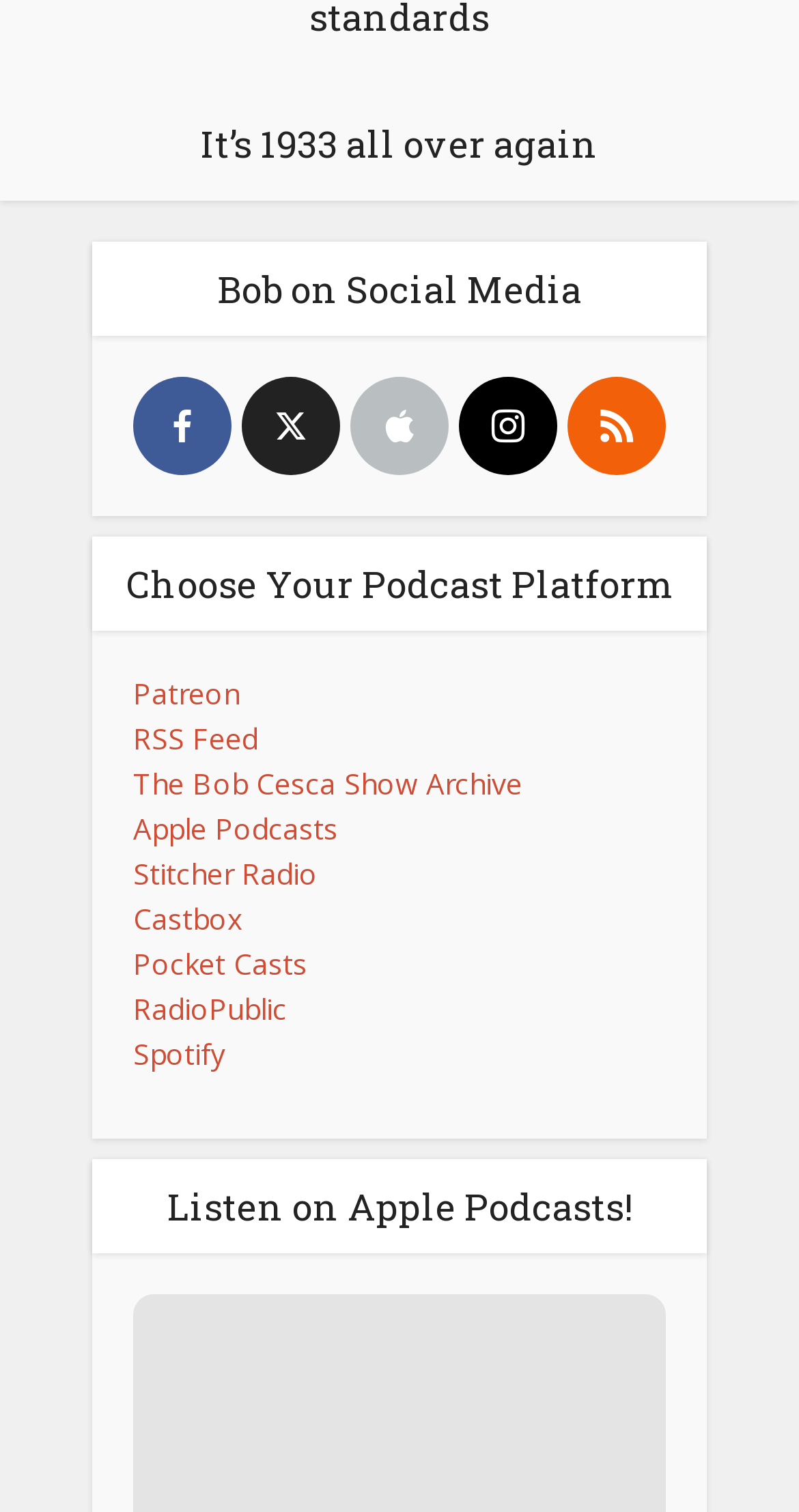How many podcast platforms are available?
Examine the image and give a concise answer in one word or a short phrase.

9